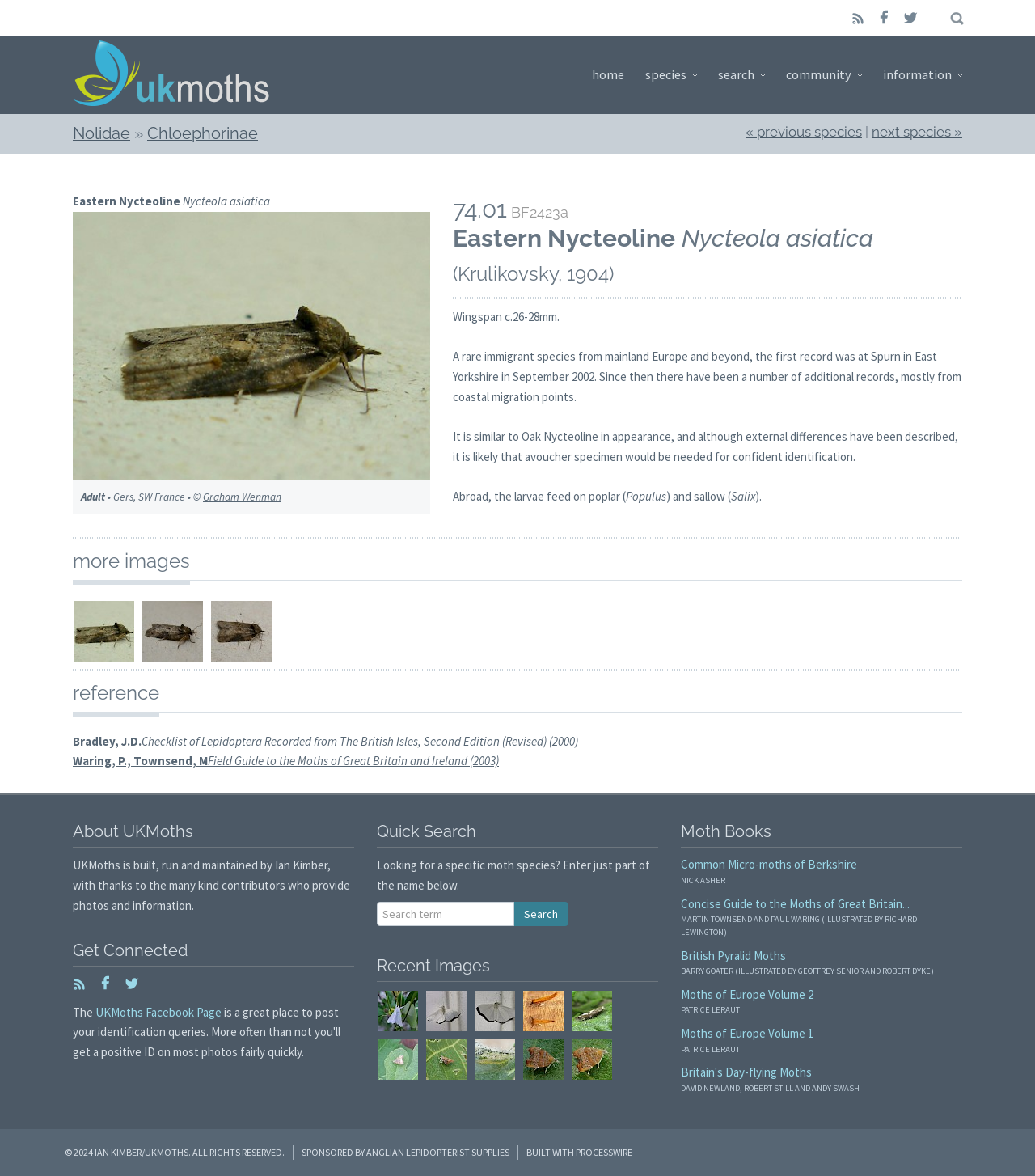Locate the bounding box coordinates of the area where you should click to accomplish the instruction: "View Gallery".

None